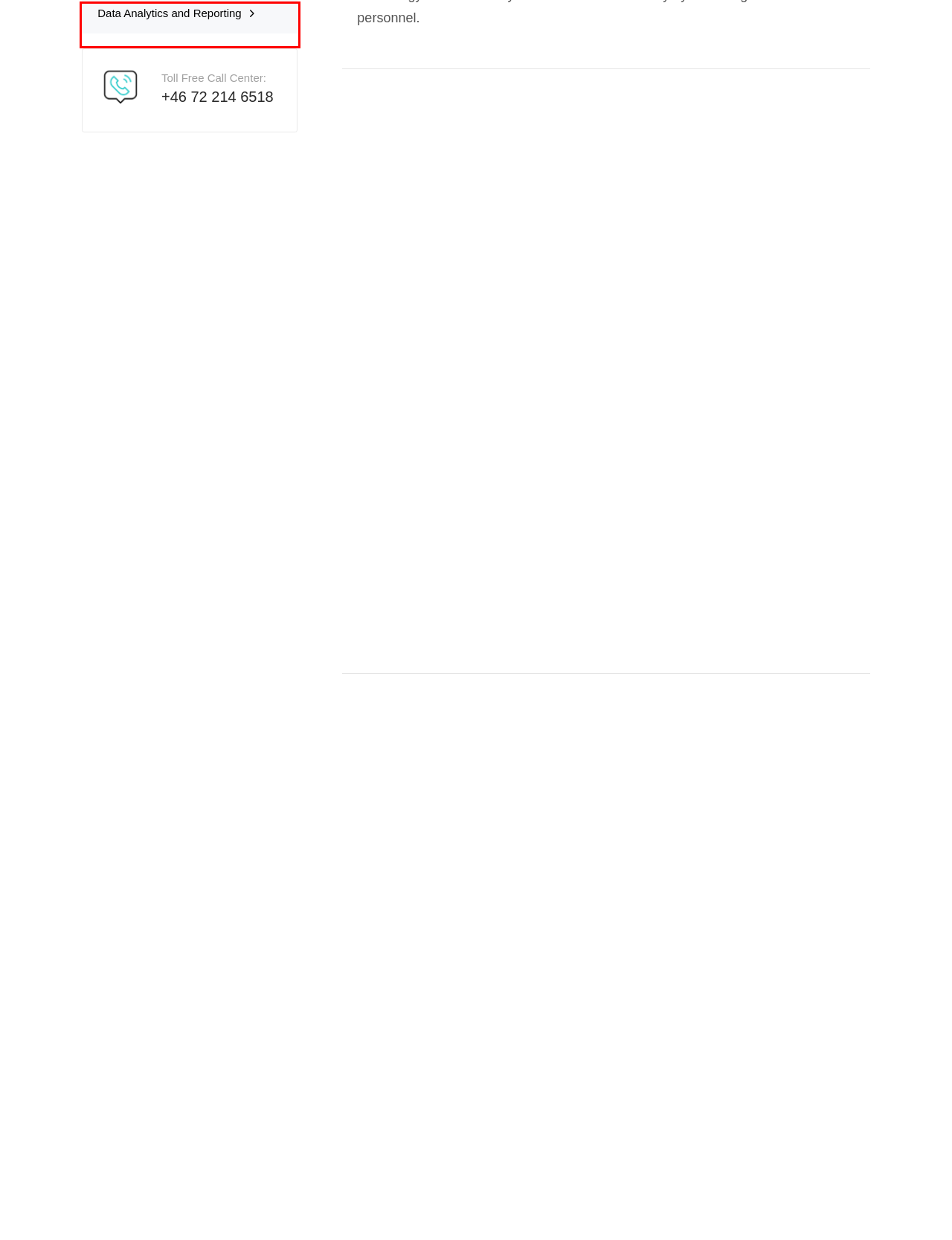Examine the screenshot of the webpage, which includes a red bounding box around an element. Choose the best matching webpage description for the page that will be displayed after clicking the element inside the red bounding box. Here are the candidates:
A. DIDITRA Careers
B. Data Analytics and Reporting | DIDITRA
C. Services | DIDITRA
D. Robotic Process Automation (RPA) | DIDITRA
E. Contact us | DIDITRA
F. Digital Transformation Agency | DIDITRA
G. Business Process Automation (BPA) | DIDITRA
H. Cloud Automation | DIDITRA

B